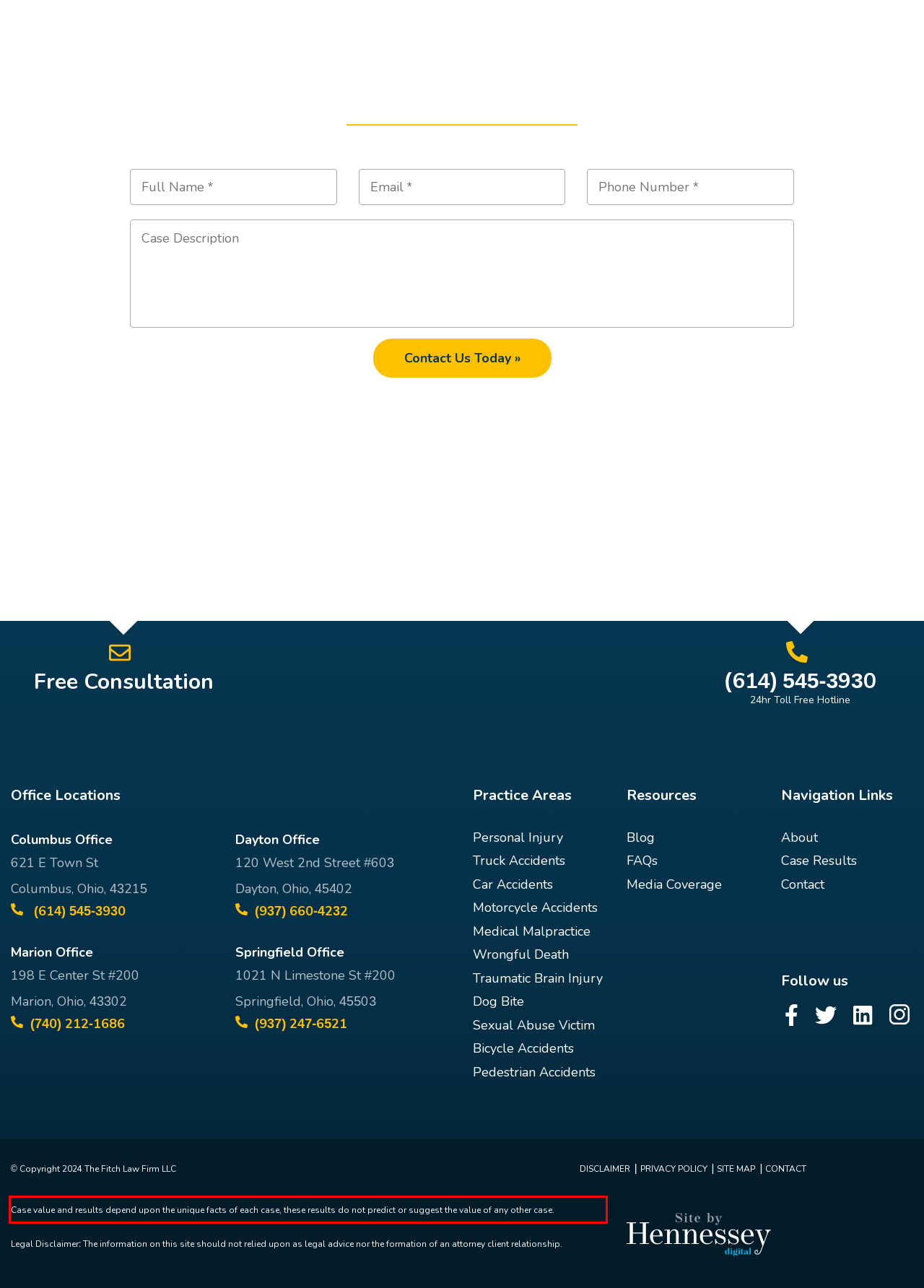Please perform OCR on the text content within the red bounding box that is highlighted in the provided webpage screenshot.

Case value and results depend upon the unique facts of each case, these results do not predict or suggest the value of any other case.